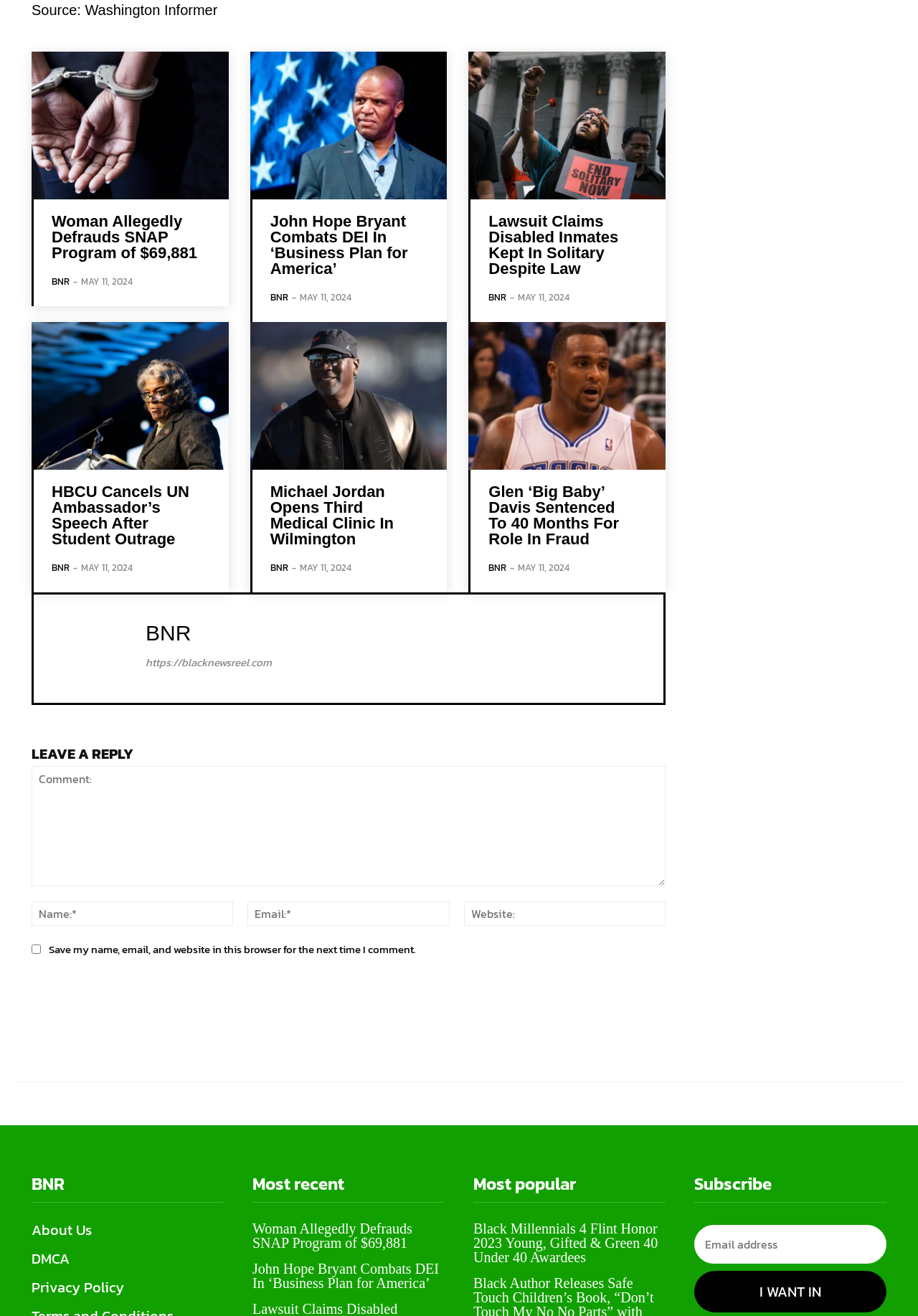Given the element description: "About Us", predict the bounding box coordinates of the UI element it refers to, using four float numbers between 0 and 1, i.e., [left, top, right, bottom].

[0.034, 0.924, 0.244, 0.946]